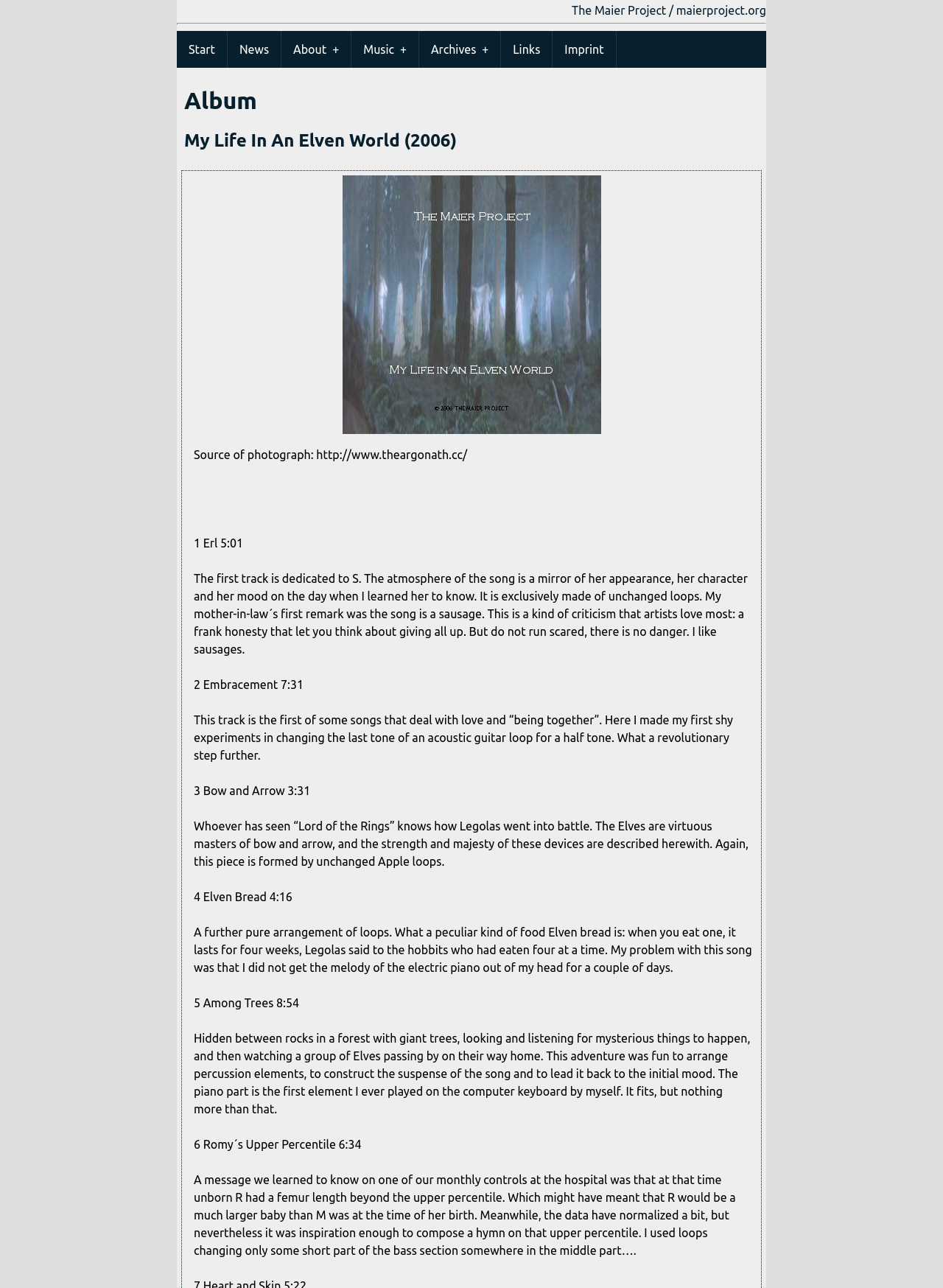Identify the bounding box coordinates of the element to click to follow this instruction: 'Click on the 'News' link'. Ensure the coordinates are four float values between 0 and 1, provided as [left, top, right, bottom].

[0.241, 0.024, 0.298, 0.053]